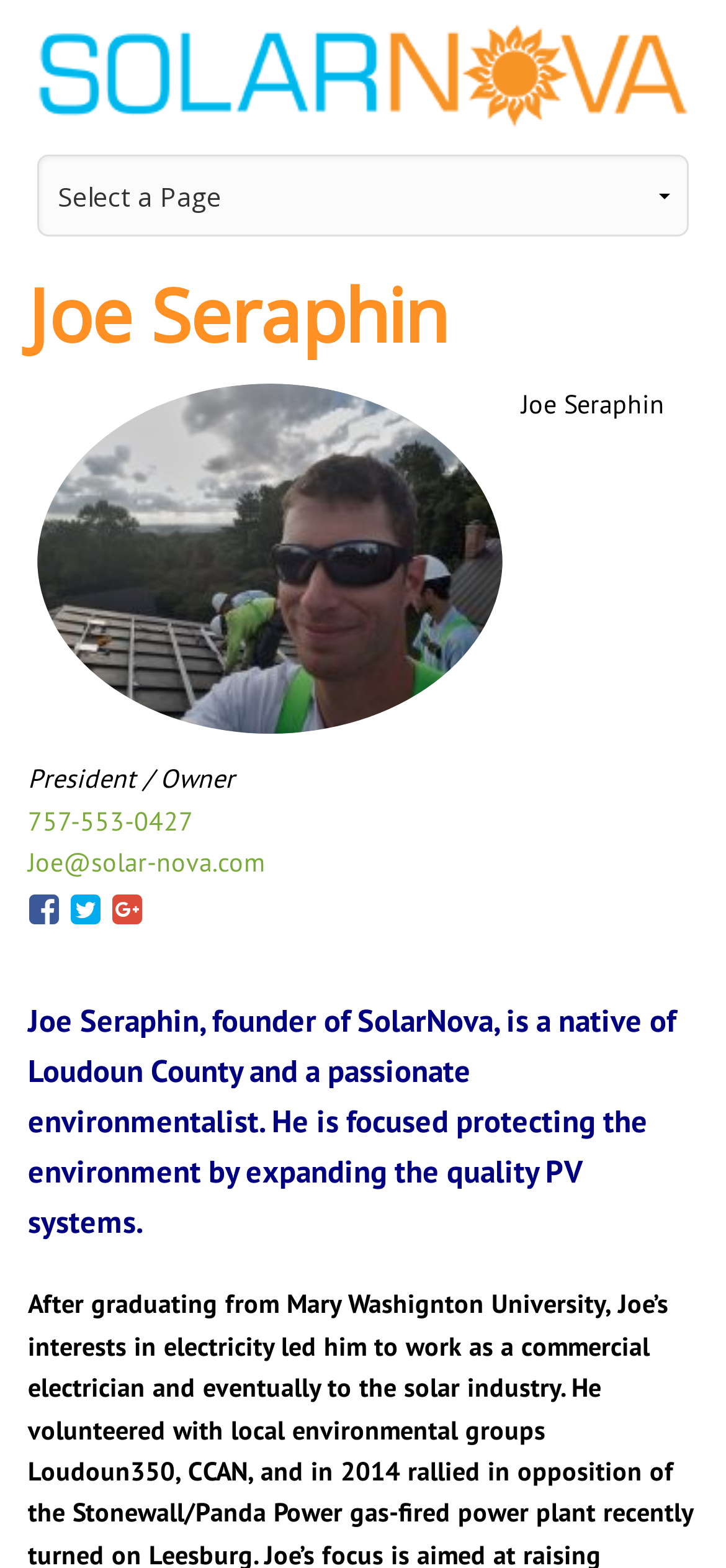Please provide a comprehensive answer to the question based on the screenshot: What is the email address of Joe Seraphin?

I found a link element with the text 'Joe@solar-nova.com' which is likely to be the email address of Joe Seraphin, as it is located near his name and phone number.